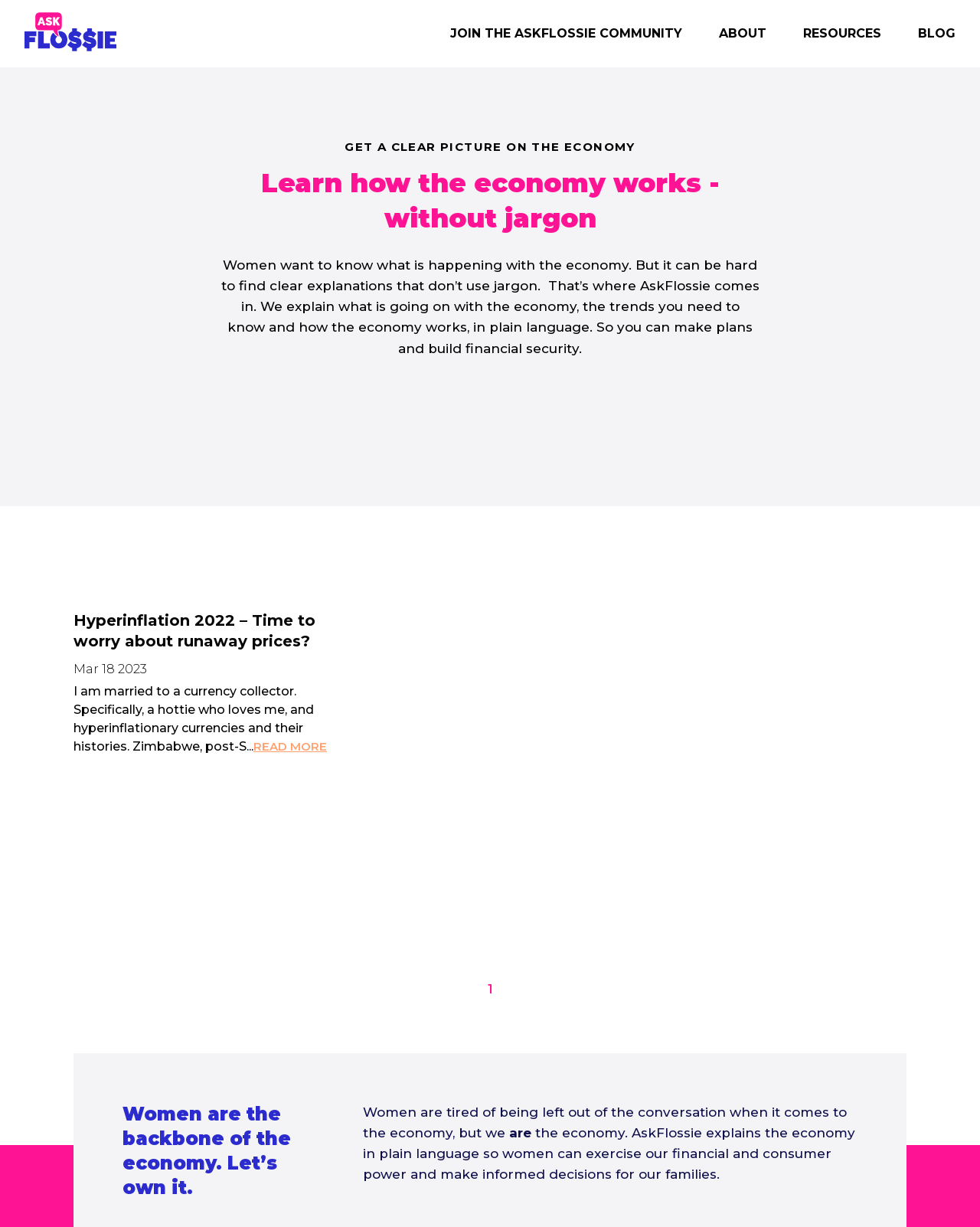Please reply with a single word or brief phrase to the question: 
What is the title of the first article on the webpage?

Hyperinflation 2022